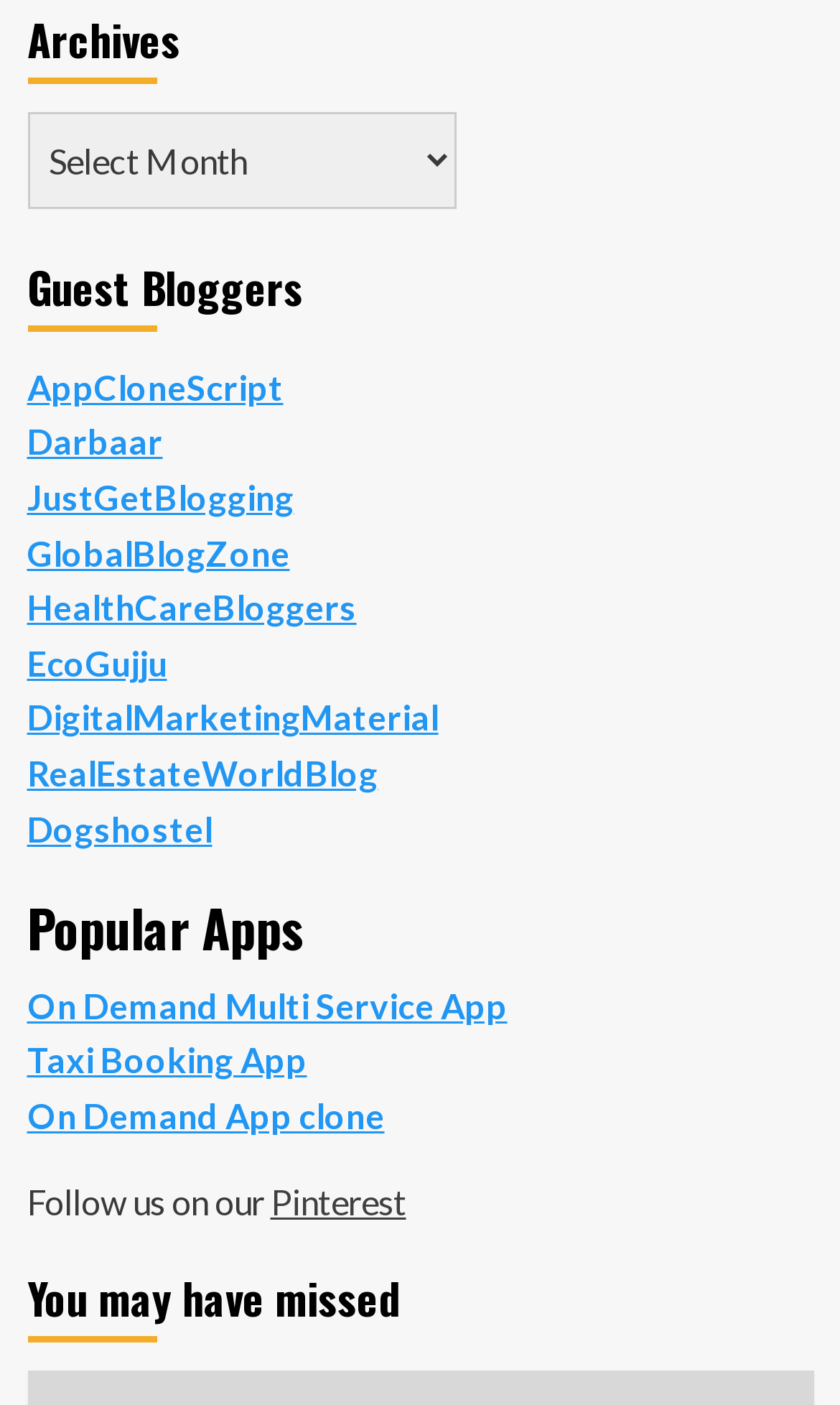What is the last link under 'Guest Bloggers'?
Look at the image and respond with a single word or a short phrase.

Dogshostel